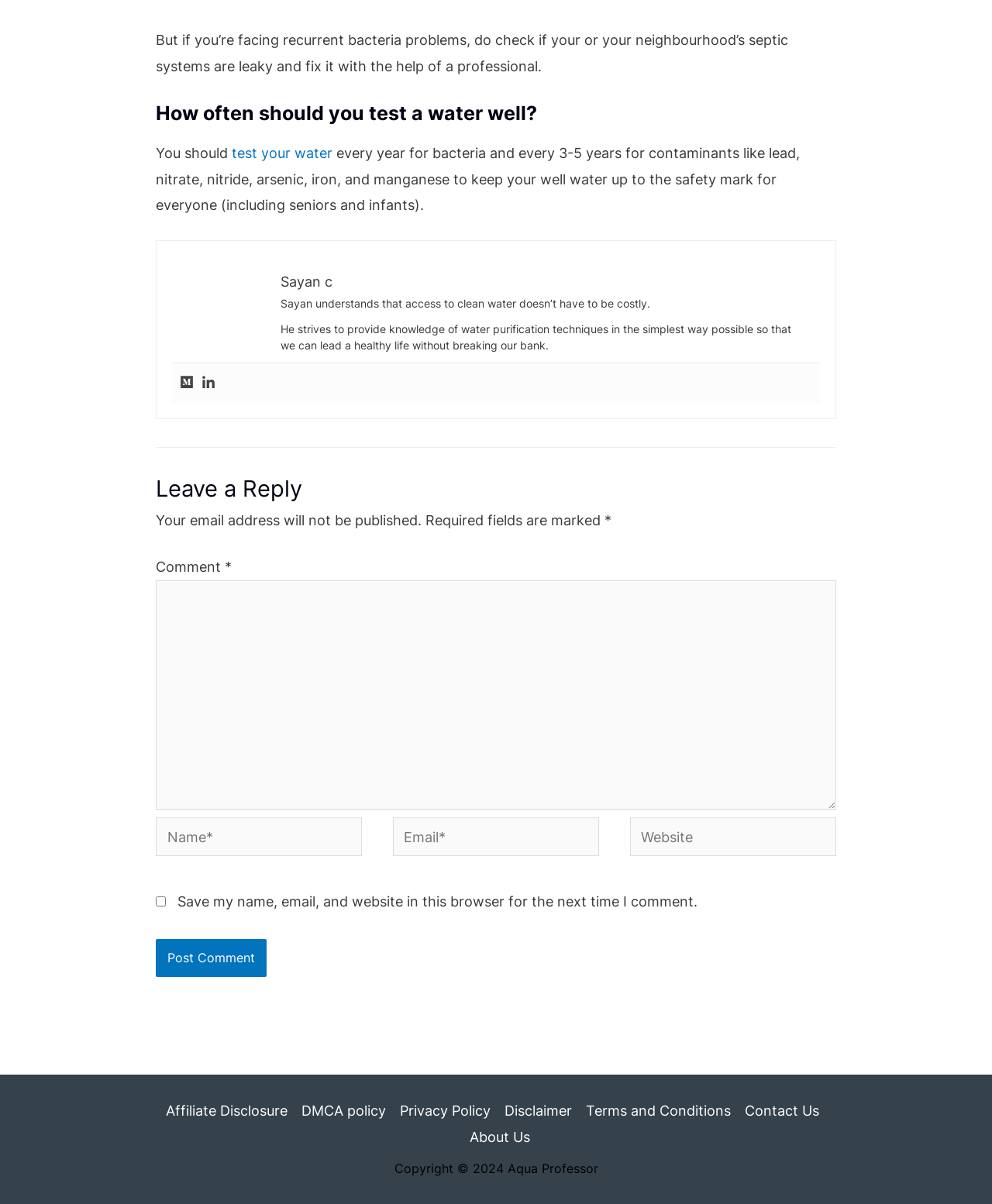Please determine the bounding box of the UI element that matches this description: parent_node: Website name="url" placeholder="Website". The coordinates should be given as (top-left x, top-left y, bottom-right x, bottom-right y), with all values between 0 and 1.

[0.635, 0.679, 0.843, 0.711]